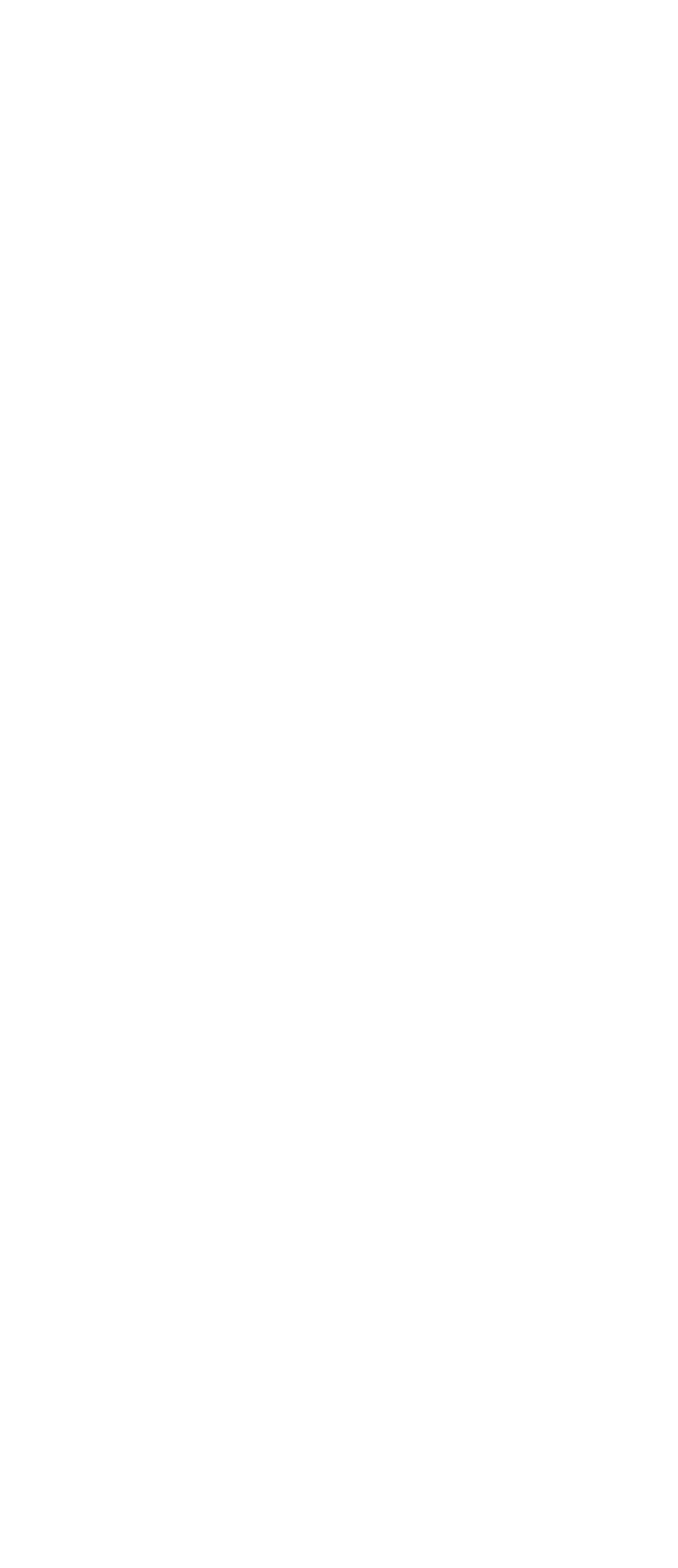Examine the image carefully and respond to the question with a detailed answer: 
Is the company DIN ISO EN 9001:2015 certified?

I found a text 'DIN ISO EN 9001:2015 certified' at the top of the webpage, which indicates that the company is certified.